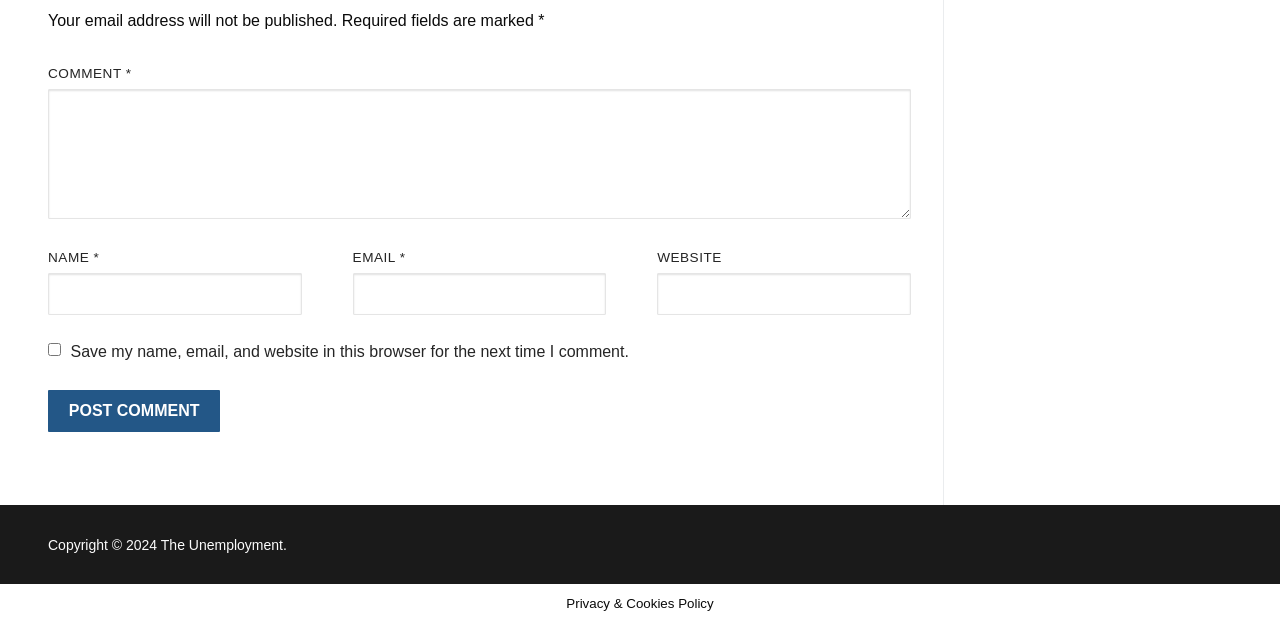Give a one-word or phrase response to the following question: What is the purpose of the 'Post Comment' button?

Submit comment